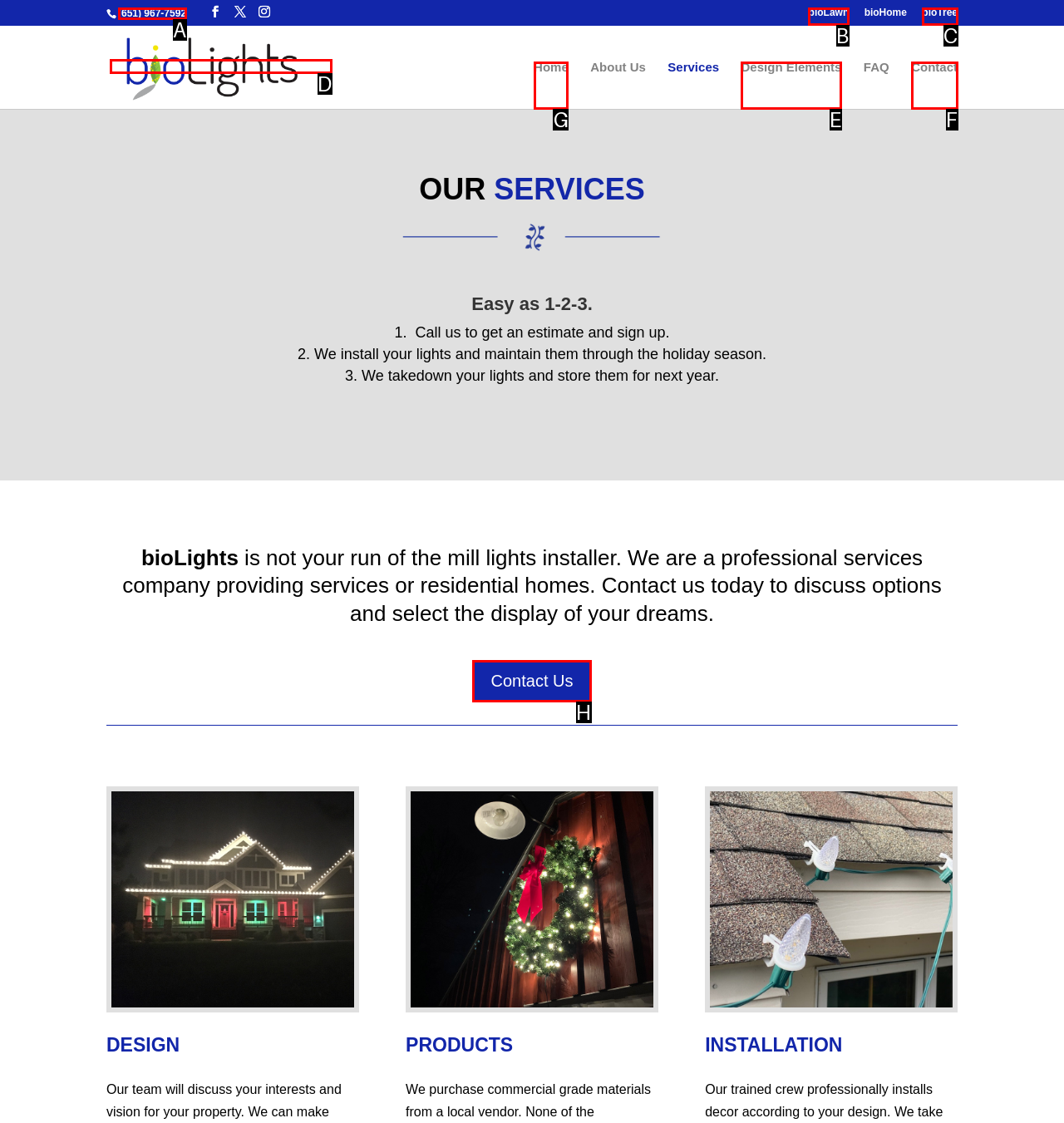Which option should be clicked to complete this task: Navigate to Home page
Reply with the letter of the correct choice from the given choices.

G